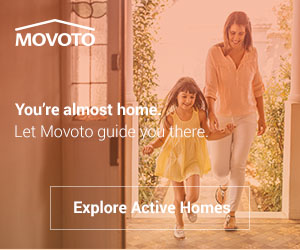Respond to the question below with a single word or phrase:
What is the purpose of the call-to-action button?

To encourage viewers to explore active homes